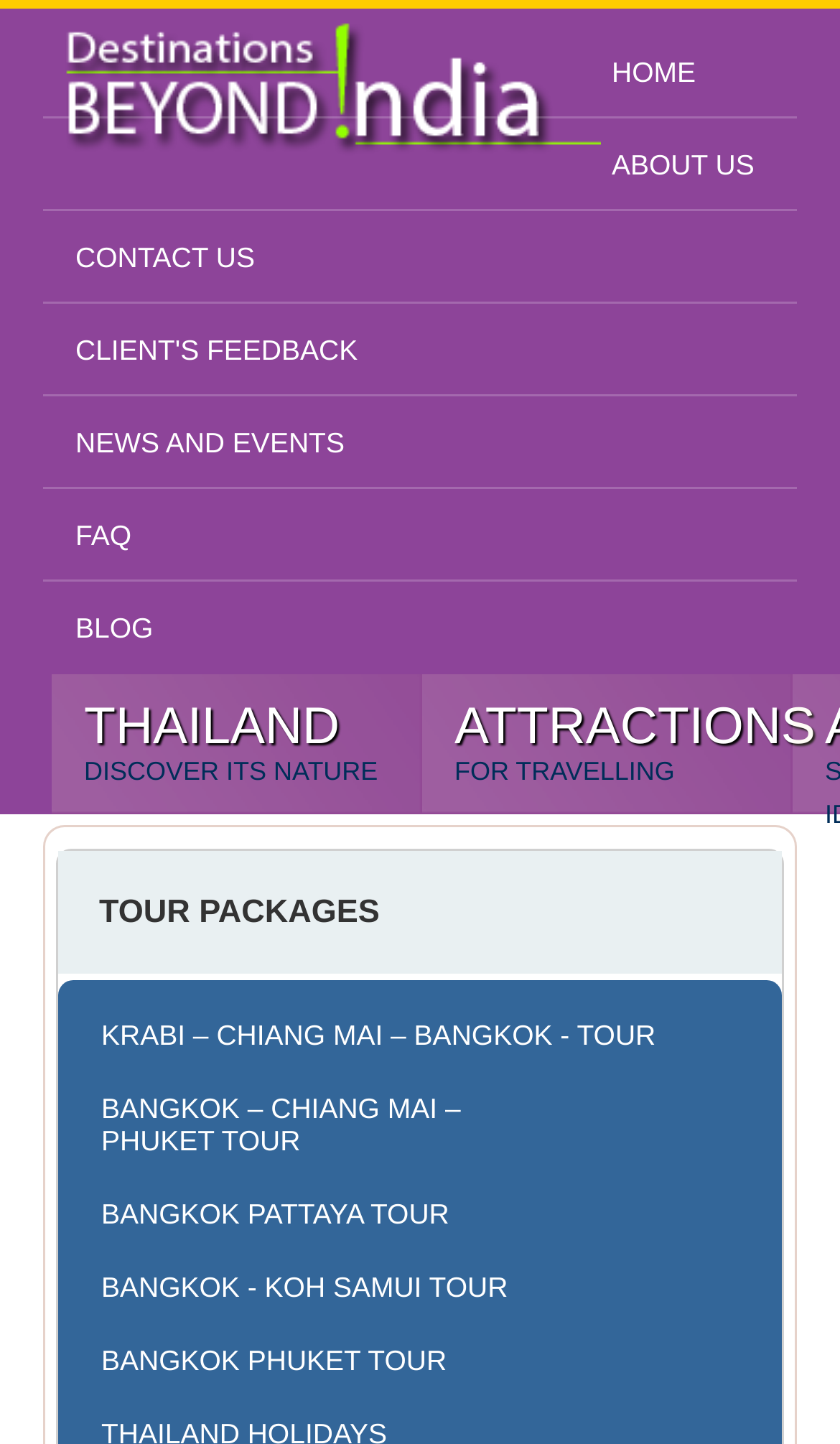Find and indicate the bounding box coordinates of the region you should select to follow the given instruction: "check krabi chiang mai bangkok tour".

[0.069, 0.694, 0.905, 0.74]